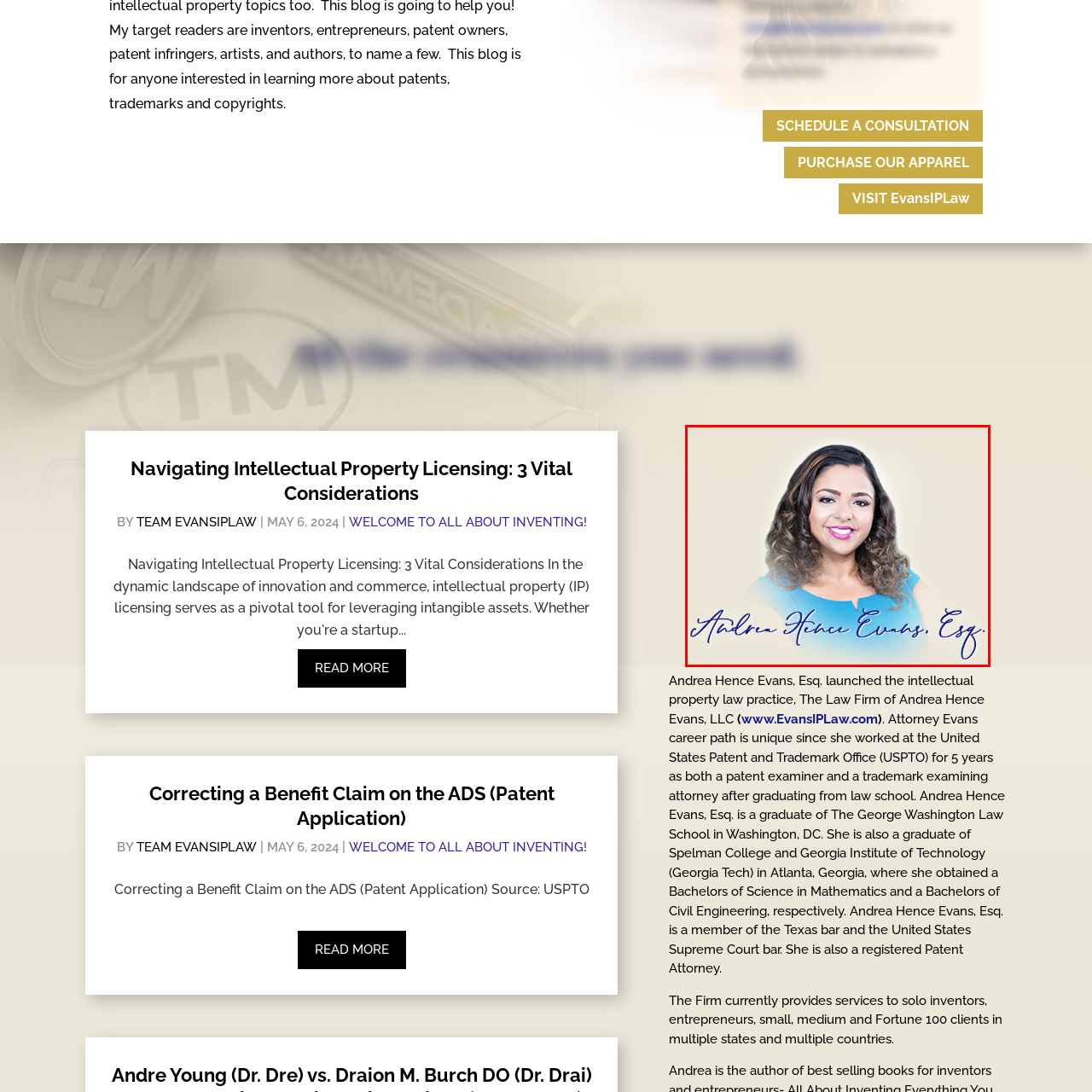Thoroughly describe the scene captured inside the red-bordered image.

The image features Andrea Hence Evans, Esq., a dedicated intellectual property attorney and founder of The Law Firm of Andrea Hence Evans, LLC. She is depicted with a warm smile, showcasing her professional yet approachable demeanor. Her stylish outfit complements her confident presence, embodying the professionalism required in her field. The softly lit background enhances her features, while her name is elegantly styled in a sophisticated script at the bottom of the image. This visual representation highlights her expertise and inviting personality, reflecting her commitment to serving clients in various capacities, from solo inventors to Fortune 100 companies.